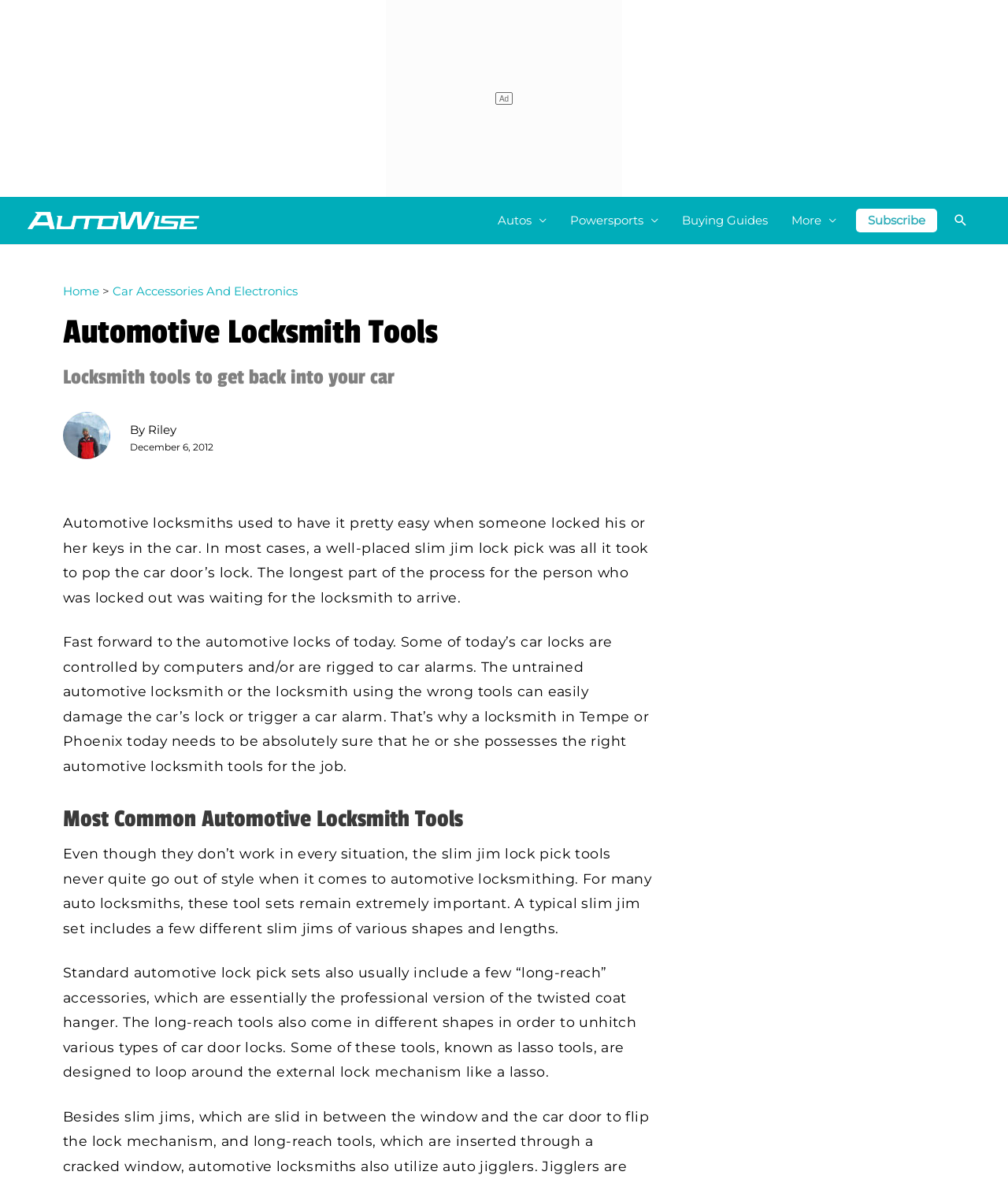Please identify the bounding box coordinates of the element on the webpage that should be clicked to follow this instruction: "Go to the Home page". The bounding box coordinates should be given as four float numbers between 0 and 1, formatted as [left, top, right, bottom].

[0.062, 0.24, 0.098, 0.253]